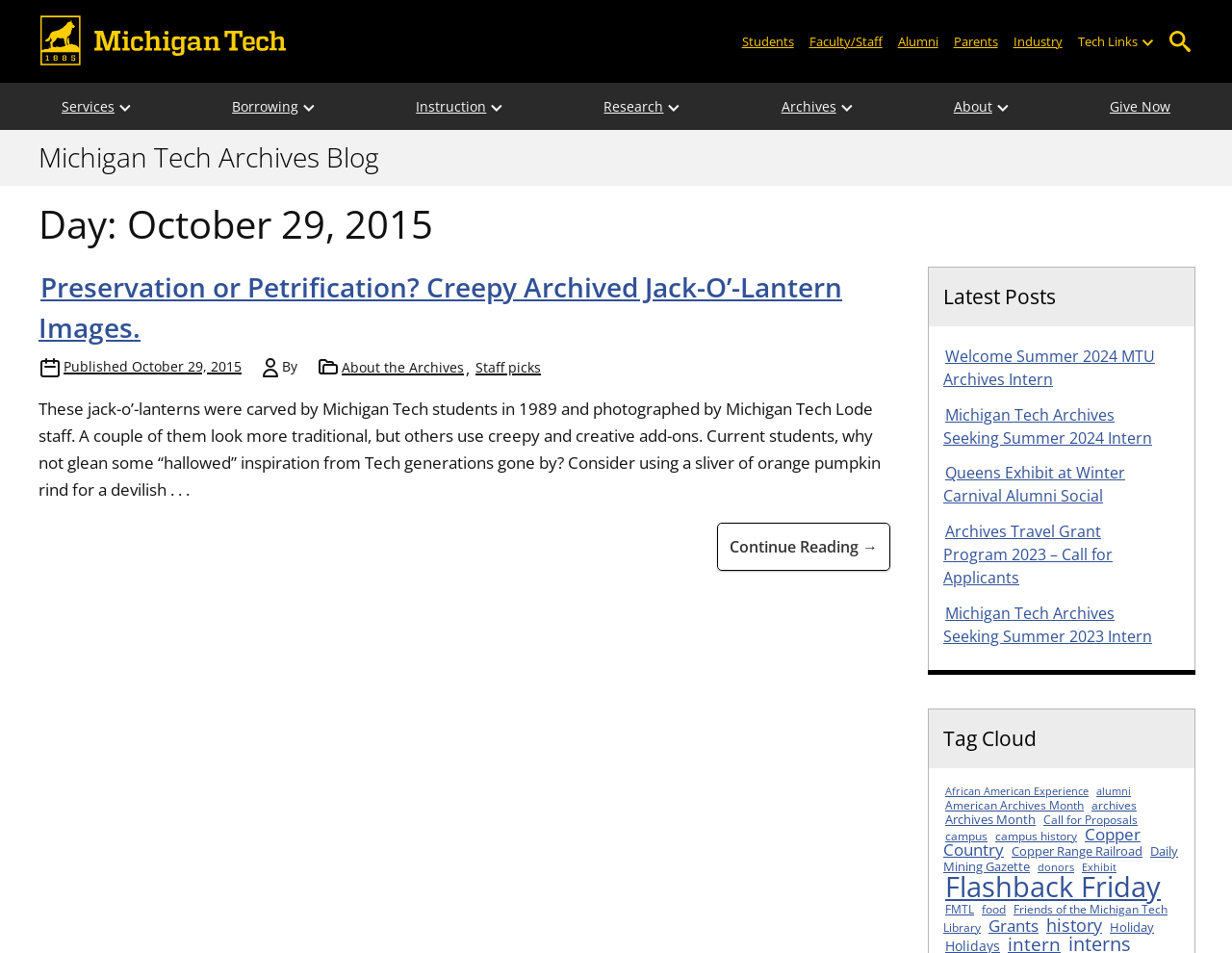Please locate the clickable area by providing the bounding box coordinates to follow this instruction: "Search for something".

[0.946, 0.029, 0.969, 0.058]